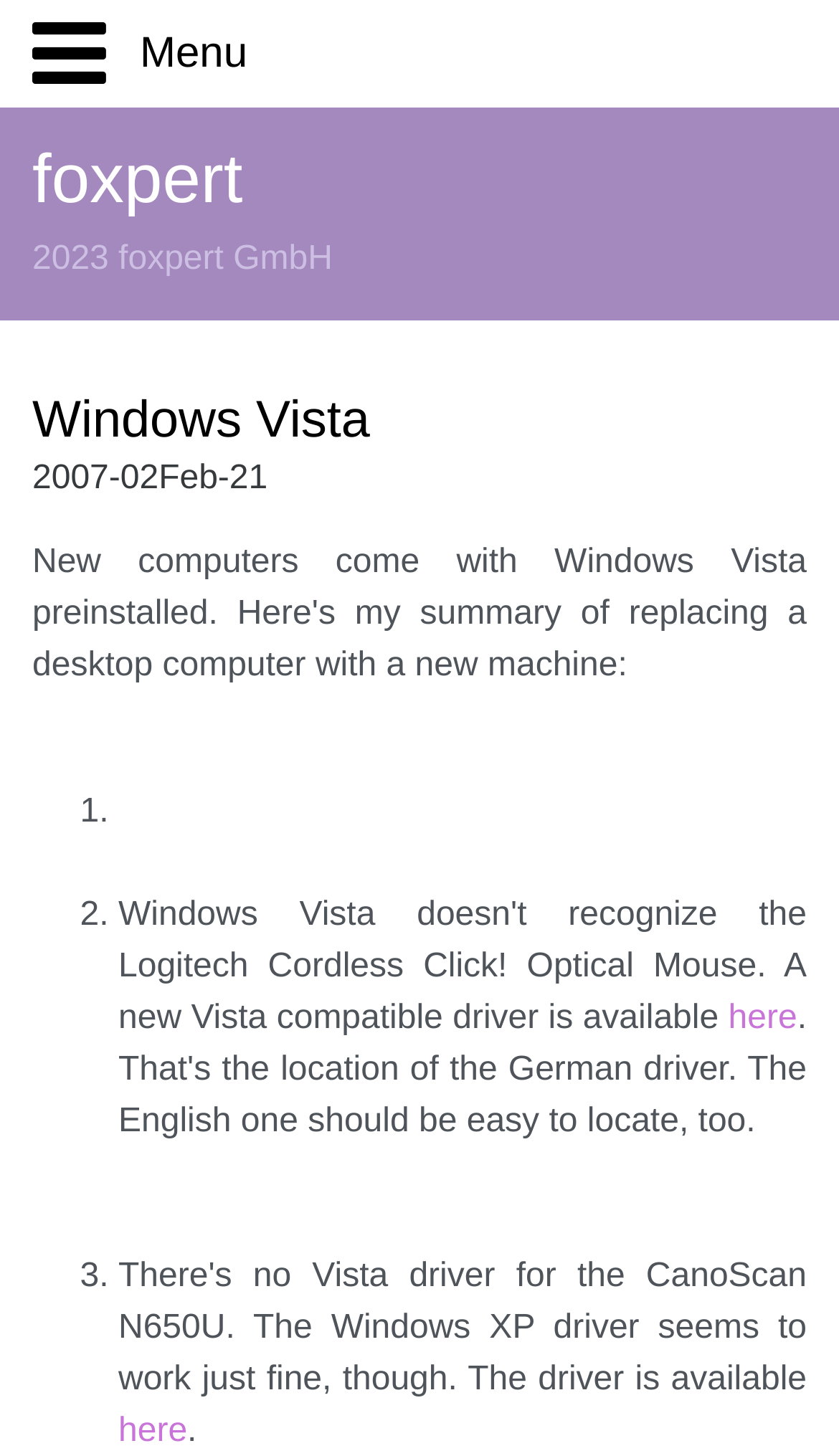Please answer the following question using a single word or phrase: 
What is the company name?

foxpert GmbH